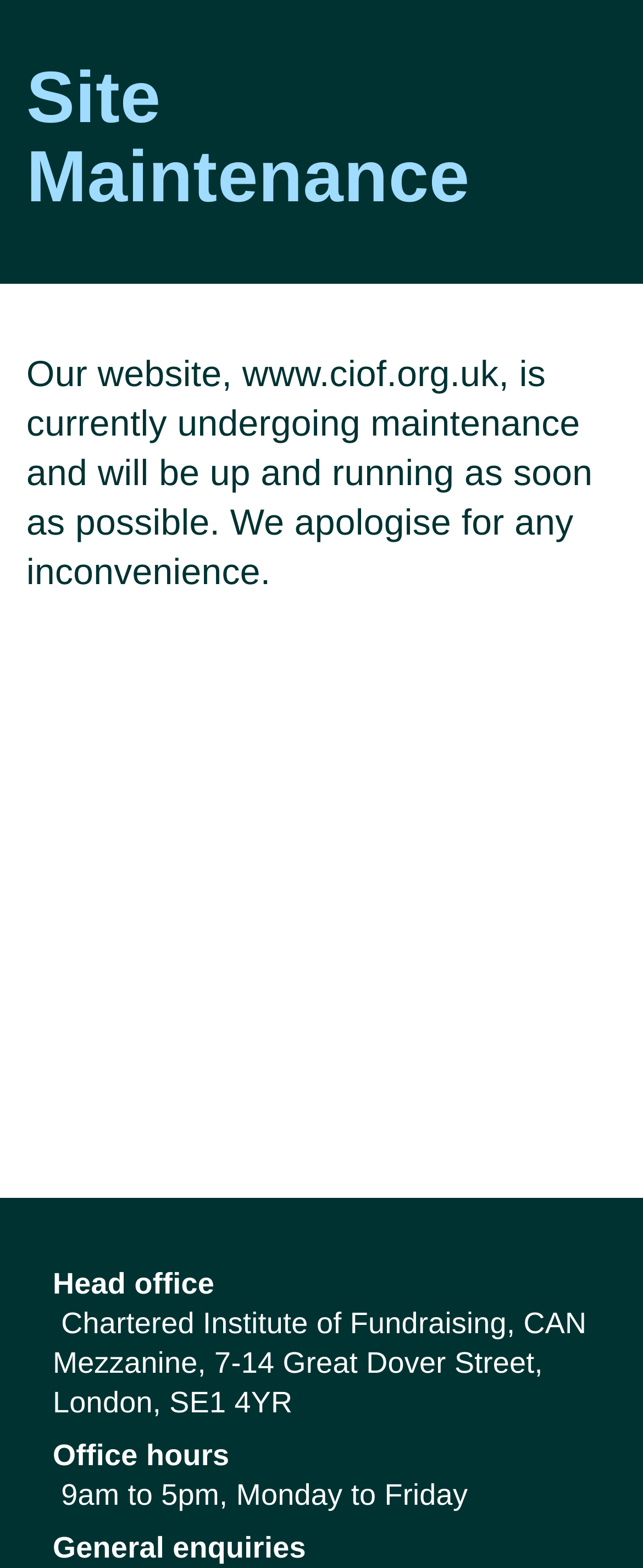What is the purpose of the 'Save and close' button?
Look at the image and respond with a one-word or short-phrase answer.

To save cookie choices